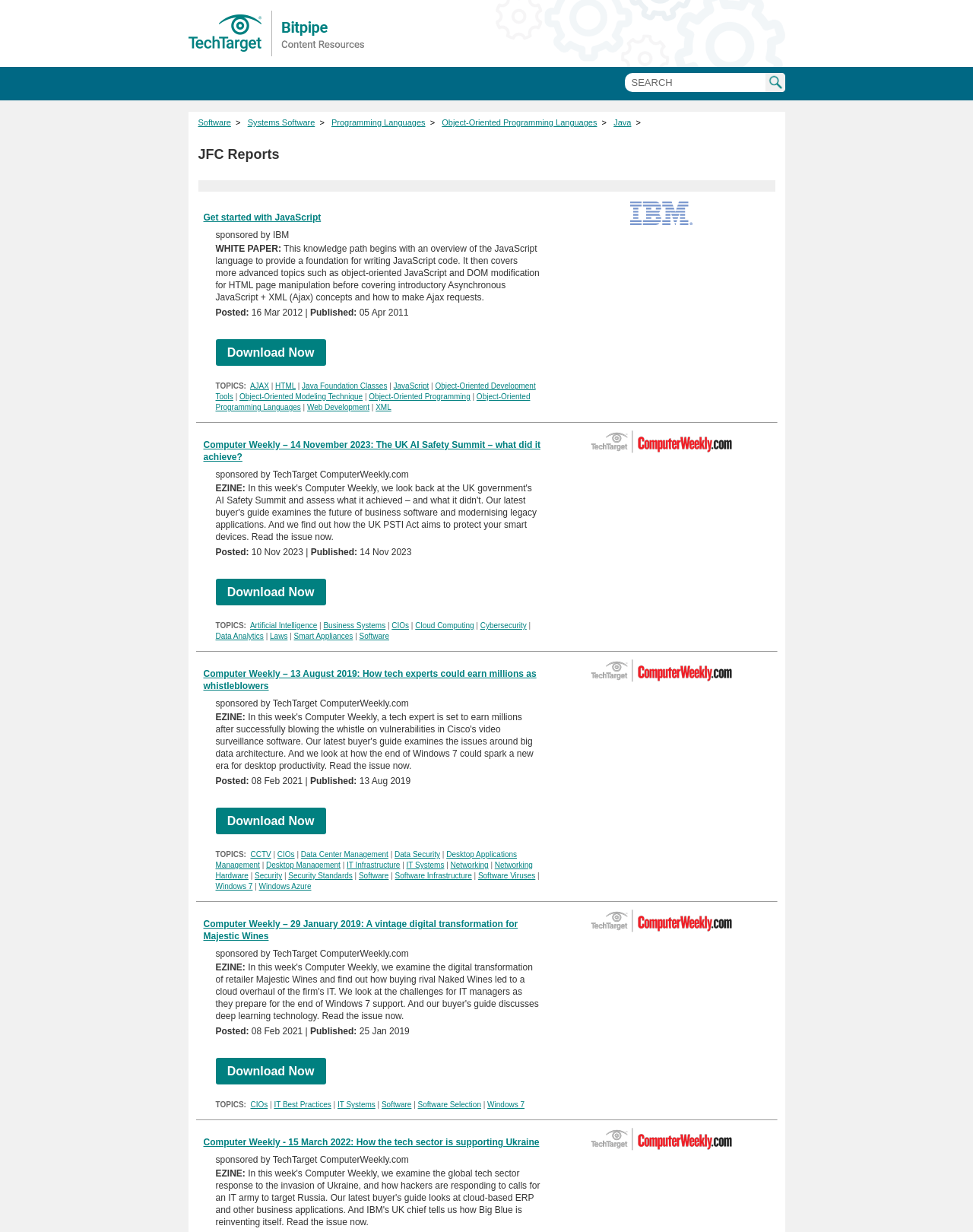What is the date of the third report?
Refer to the image and give a detailed response to the question.

The third report is dated 13 August 2019, which is indicated by the text 'Published: 13 Aug 2019' at the top of the report summary.